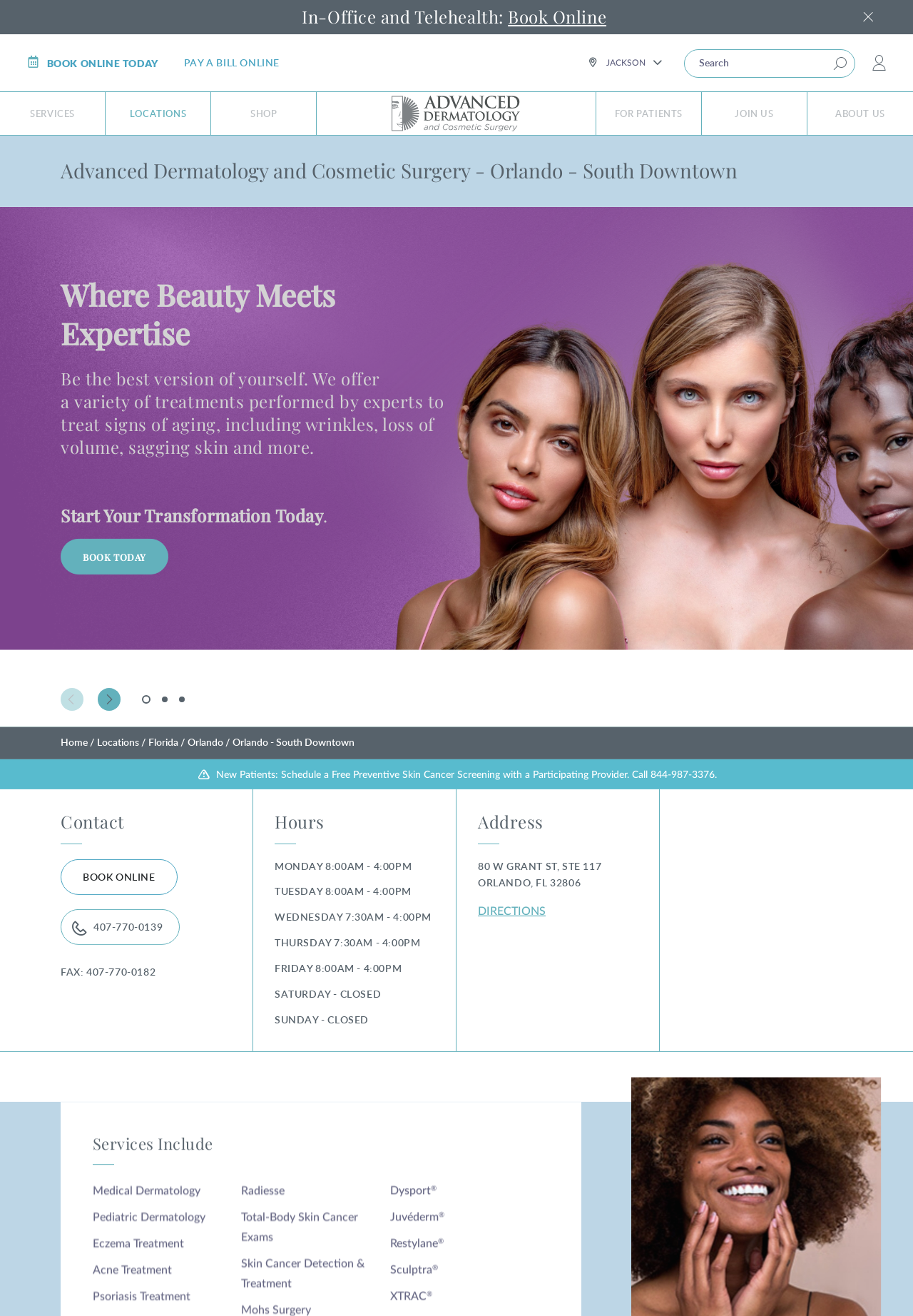Find and extract the text of the primary heading on the webpage.

Advanced Dermatology and Cosmetic Surgery - Orlando - South Downtown